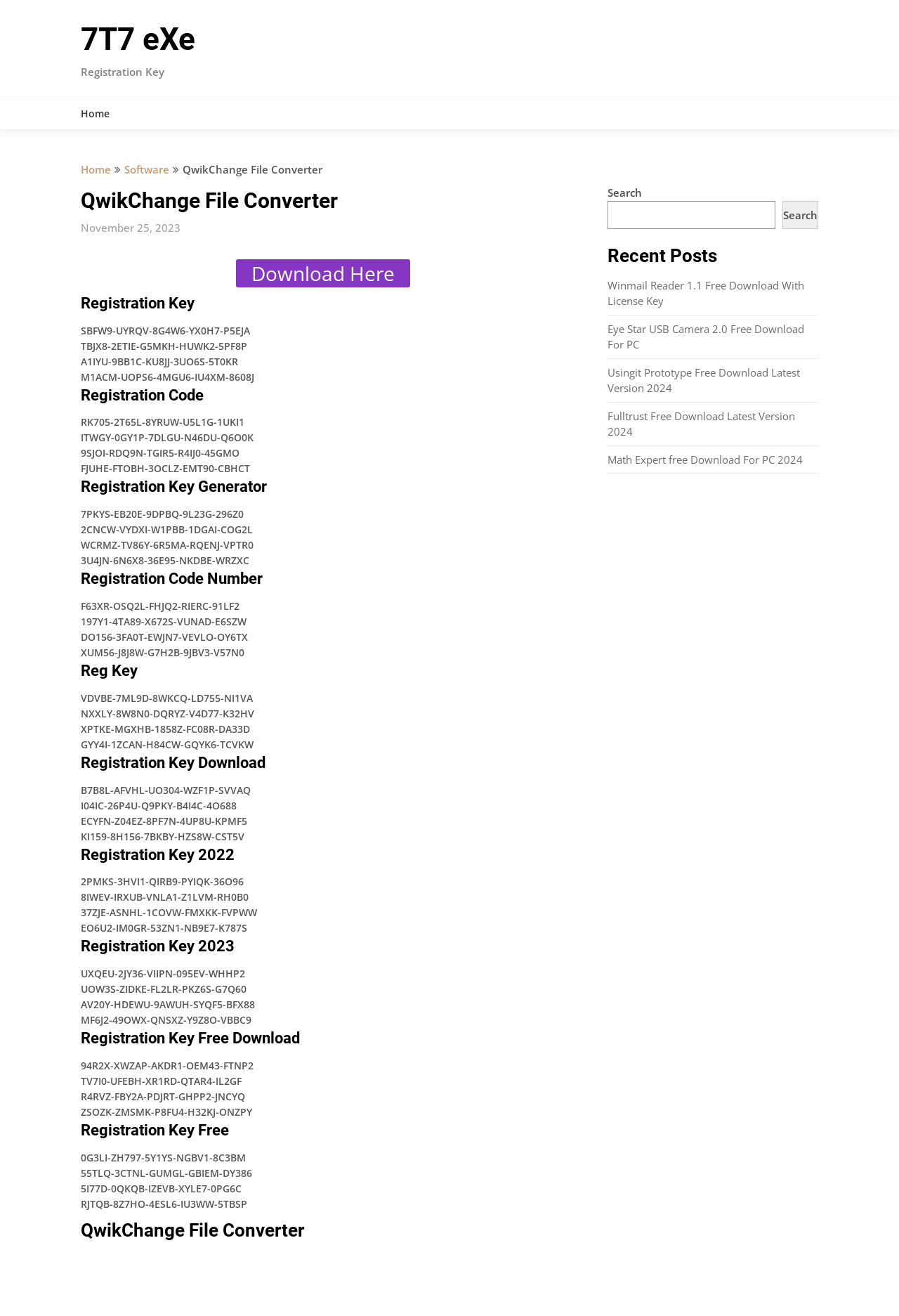What is the first recent post listed?
Carefully analyze the image and provide a thorough answer to the question.

I looked at the link elements below the 'Recent Posts' heading and found the first one, which has the text 'Winmail Reader 1.1 Free Download With License Key'.